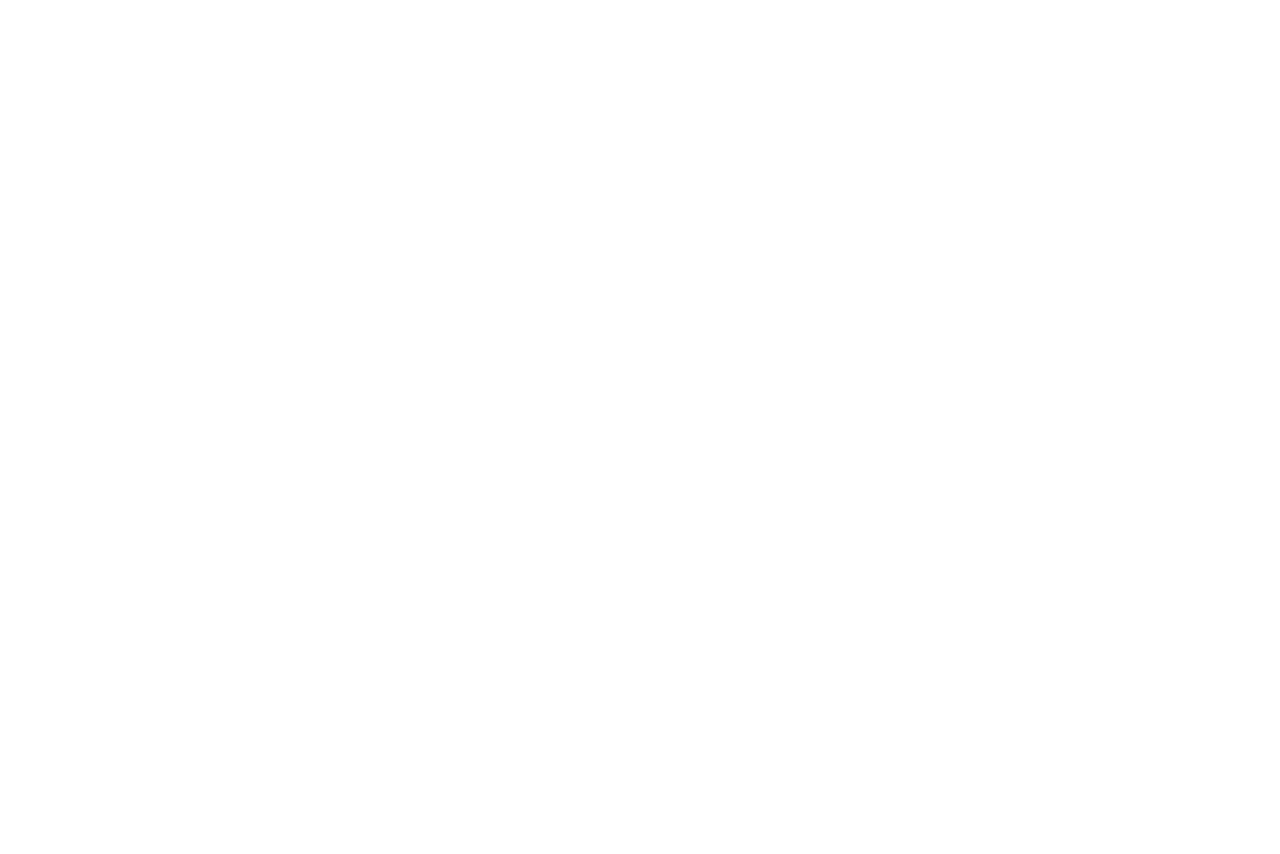Locate the UI element described by Anemone in Numbers and provide its bounding box coordinates. Use the format (top-left x, top-left y, bottom-right x, bottom-right y) with all values as floating point numbers between 0 and 1.

[0.098, 0.149, 0.115, 0.222]